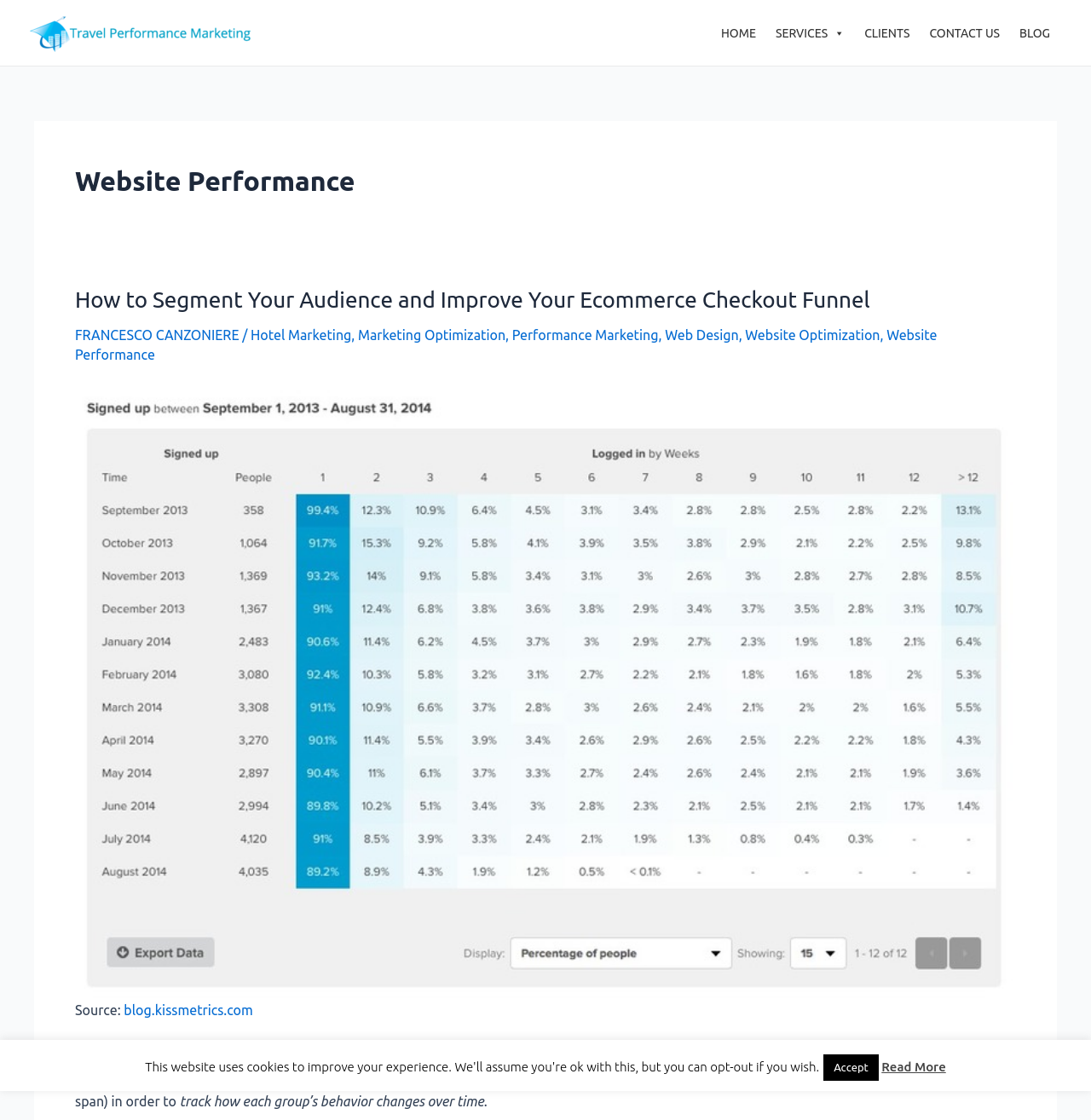Determine the bounding box coordinates of the clickable area required to perform the following instruction: "View blog posts". The coordinates should be represented as four float numbers between 0 and 1: [left, top, right, bottom].

[0.927, 0.014, 0.97, 0.045]